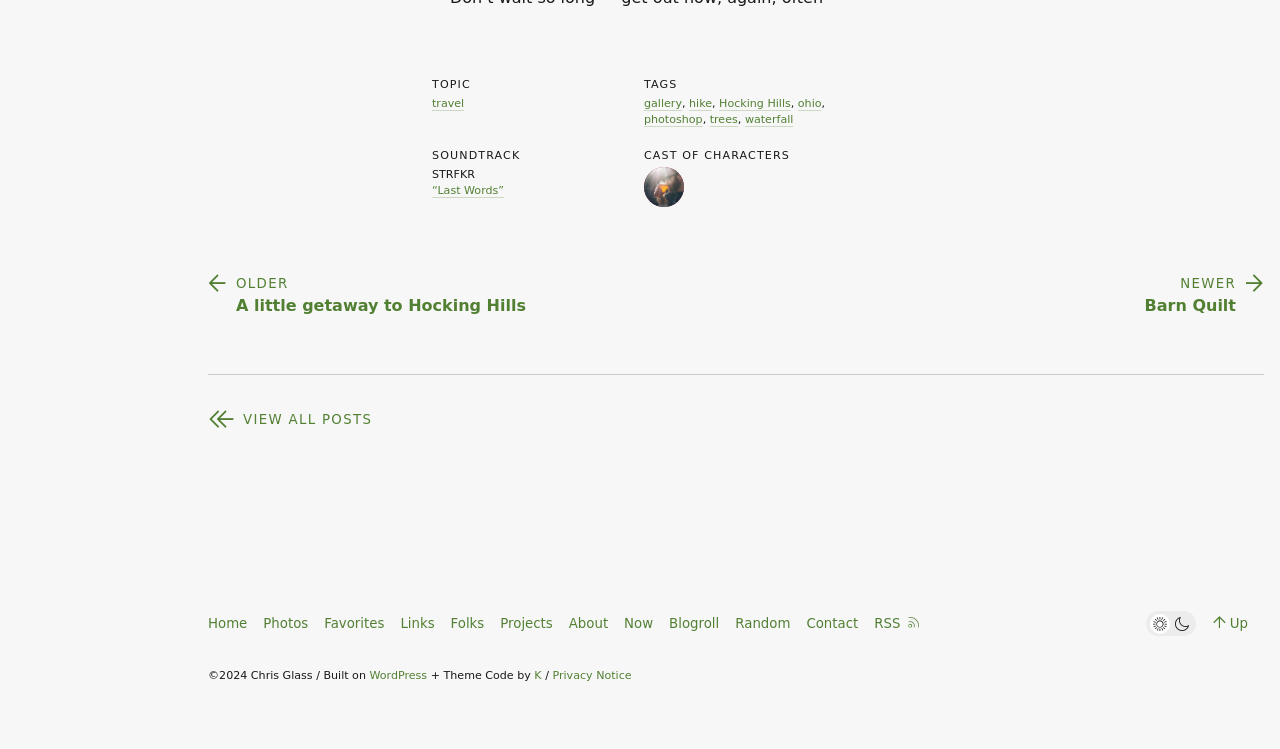Please answer the following question using a single word or phrase: 
What is the soundtrack of this webpage?

STRFKR - Last Words